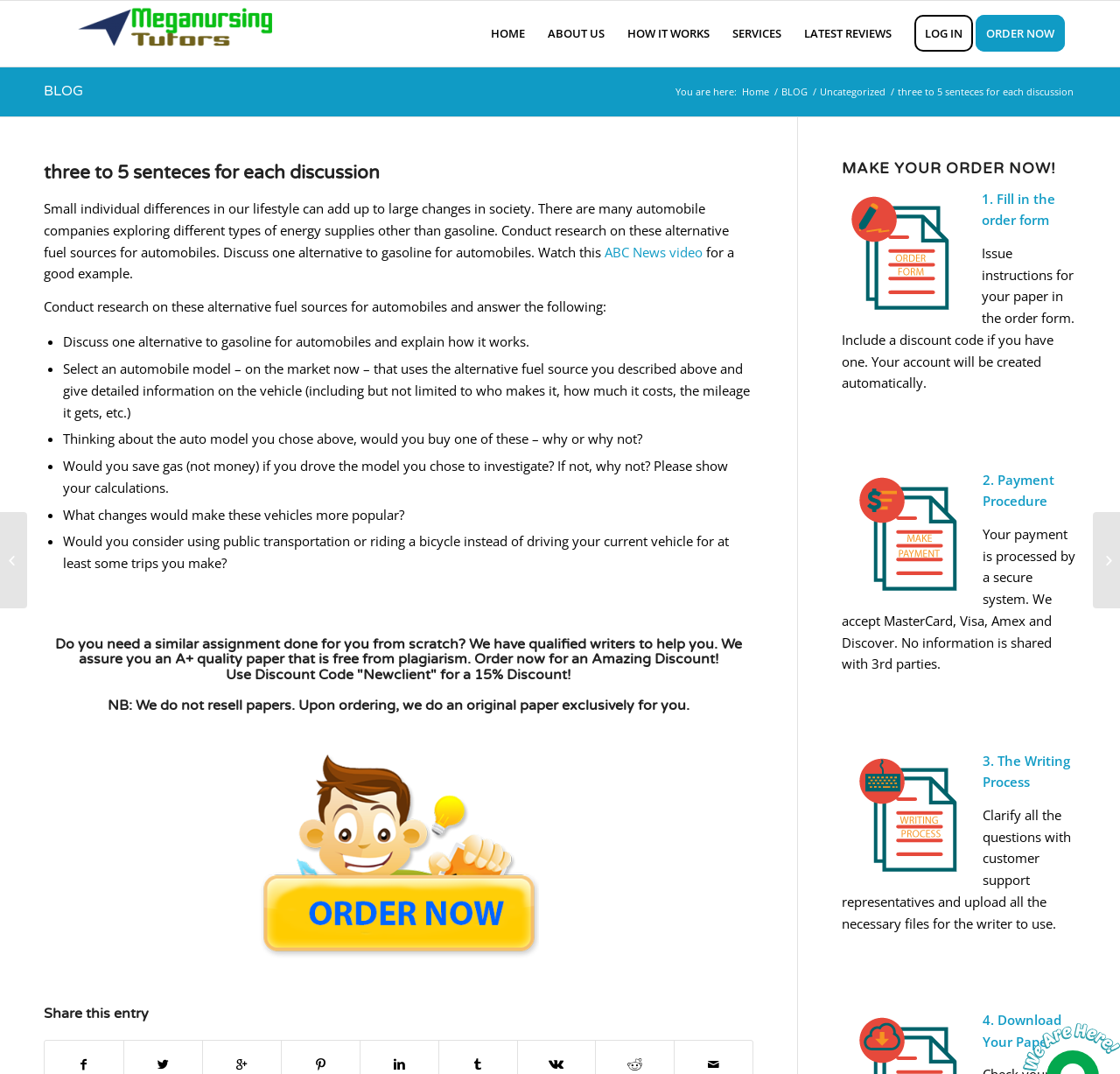Please identify the bounding box coordinates of the region to click in order to complete the task: "Read the blog post titled 'three to 5 senteces for each discussion'". The coordinates must be four float numbers between 0 and 1, specified as [left, top, right, bottom].

[0.039, 0.15, 0.673, 0.173]